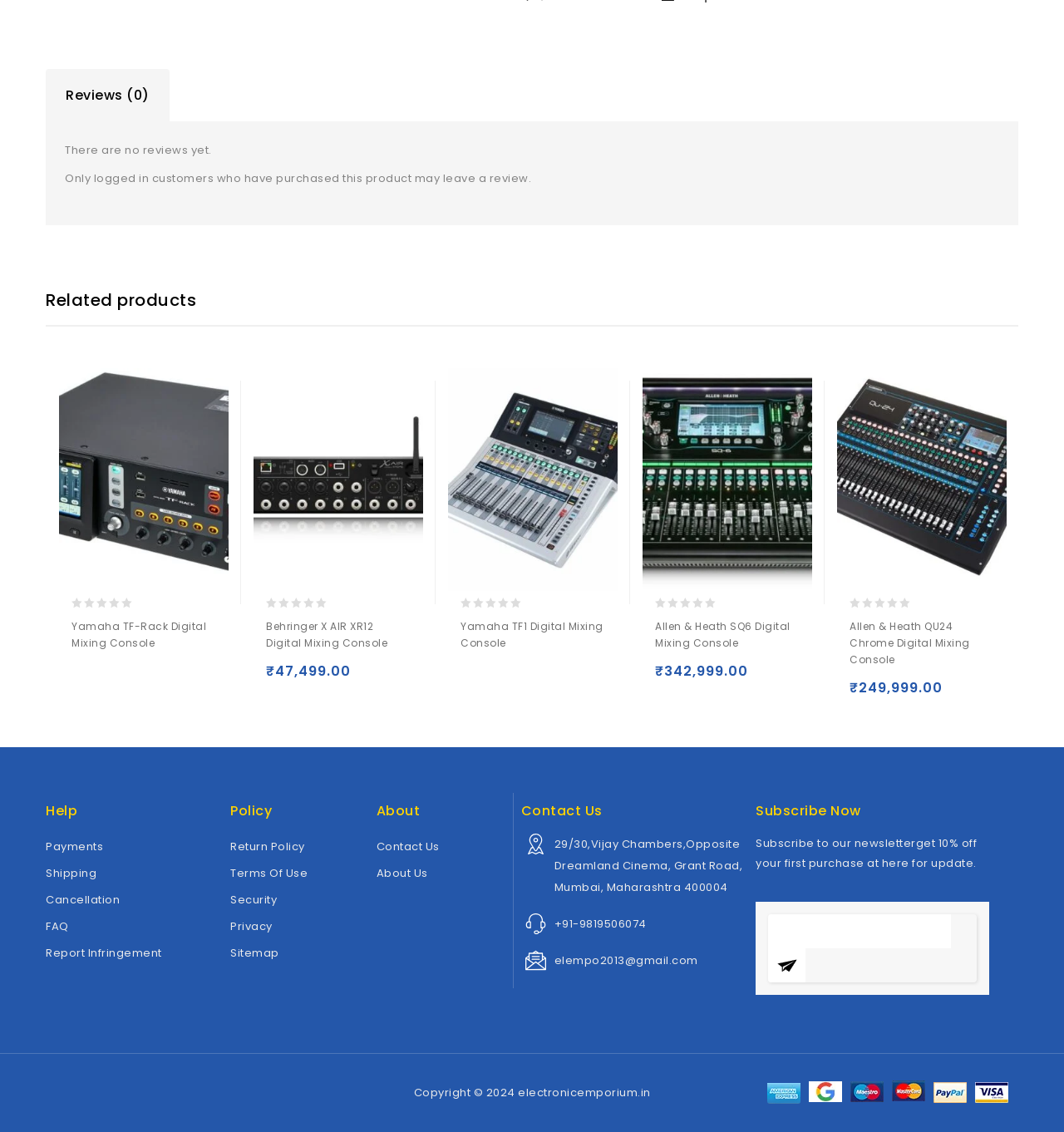Extract the bounding box coordinates of the UI element described by: "Reviews (0)". The coordinates should include four float numbers ranging from 0 to 1, e.g., [left, top, right, bottom].

[0.043, 0.061, 0.159, 0.108]